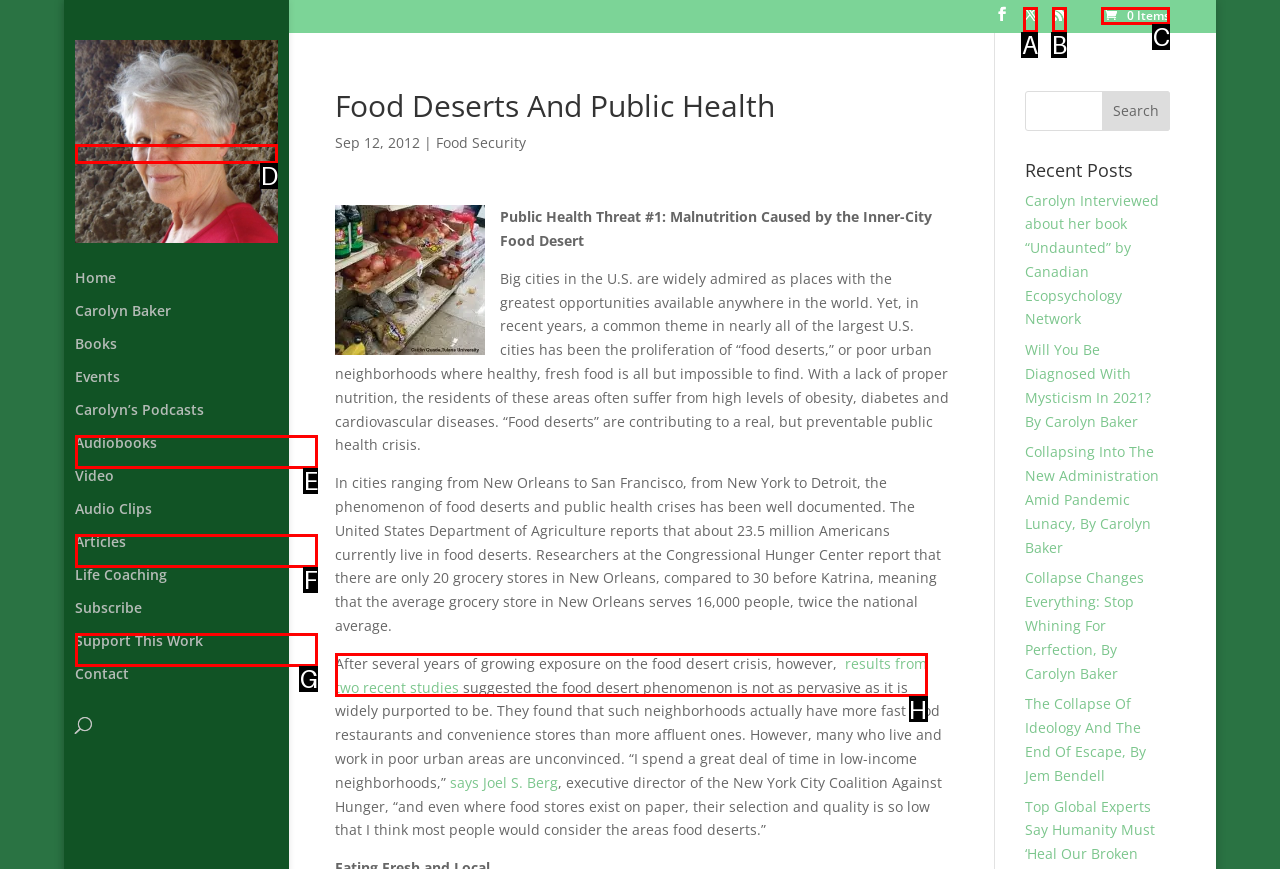For the instruction: Go to Carolyn Baker's homepage, determine the appropriate UI element to click from the given options. Respond with the letter corresponding to the correct choice.

D